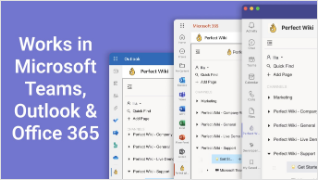Please give a succinct answer using a single word or phrase:
What is the primary focus of the visual presentation?

Seamless experience